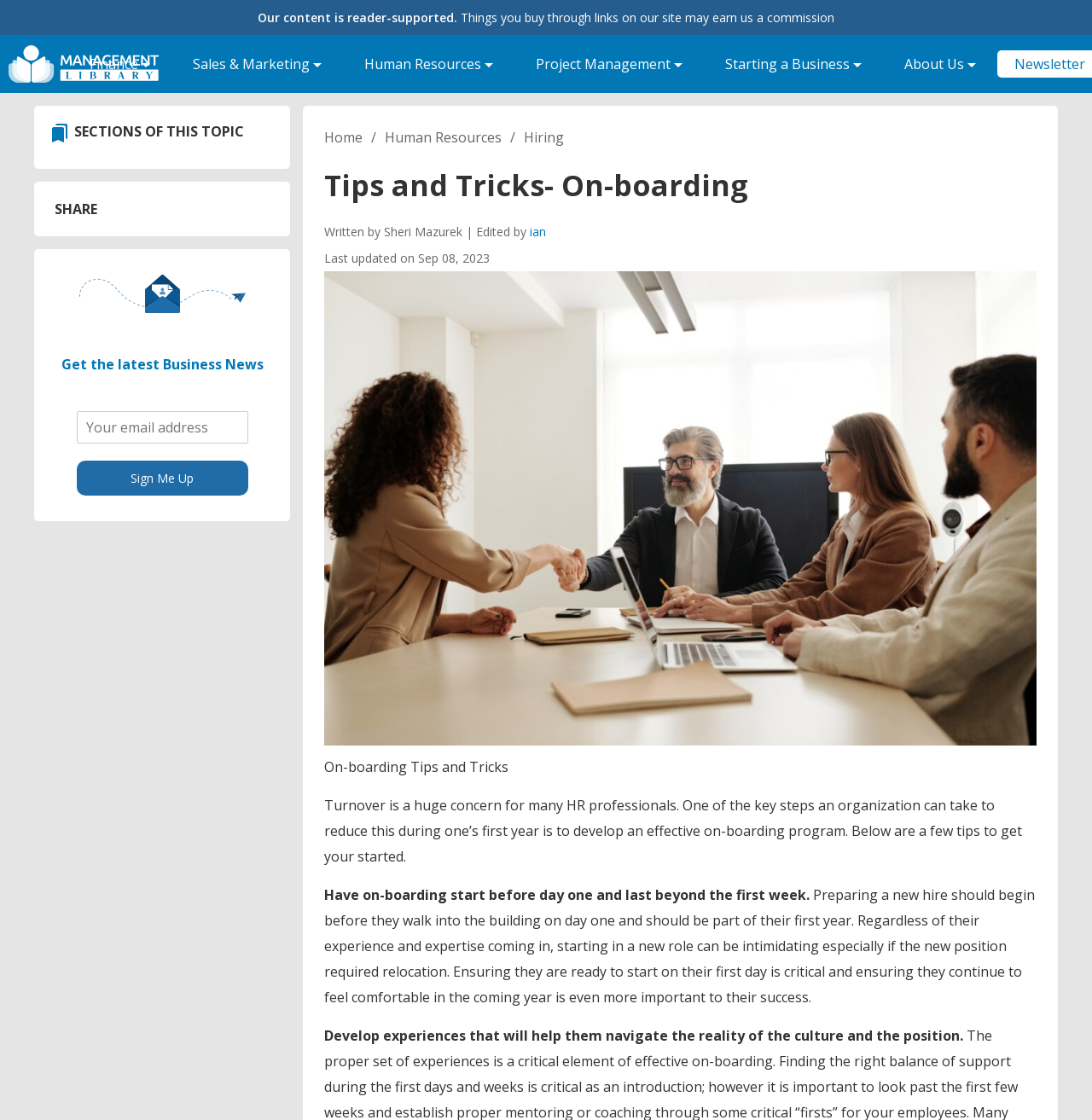Find the bounding box coordinates of the element I should click to carry out the following instruction: "View the 'Hiring' page by clicking on the link".

[0.48, 0.114, 0.516, 0.132]